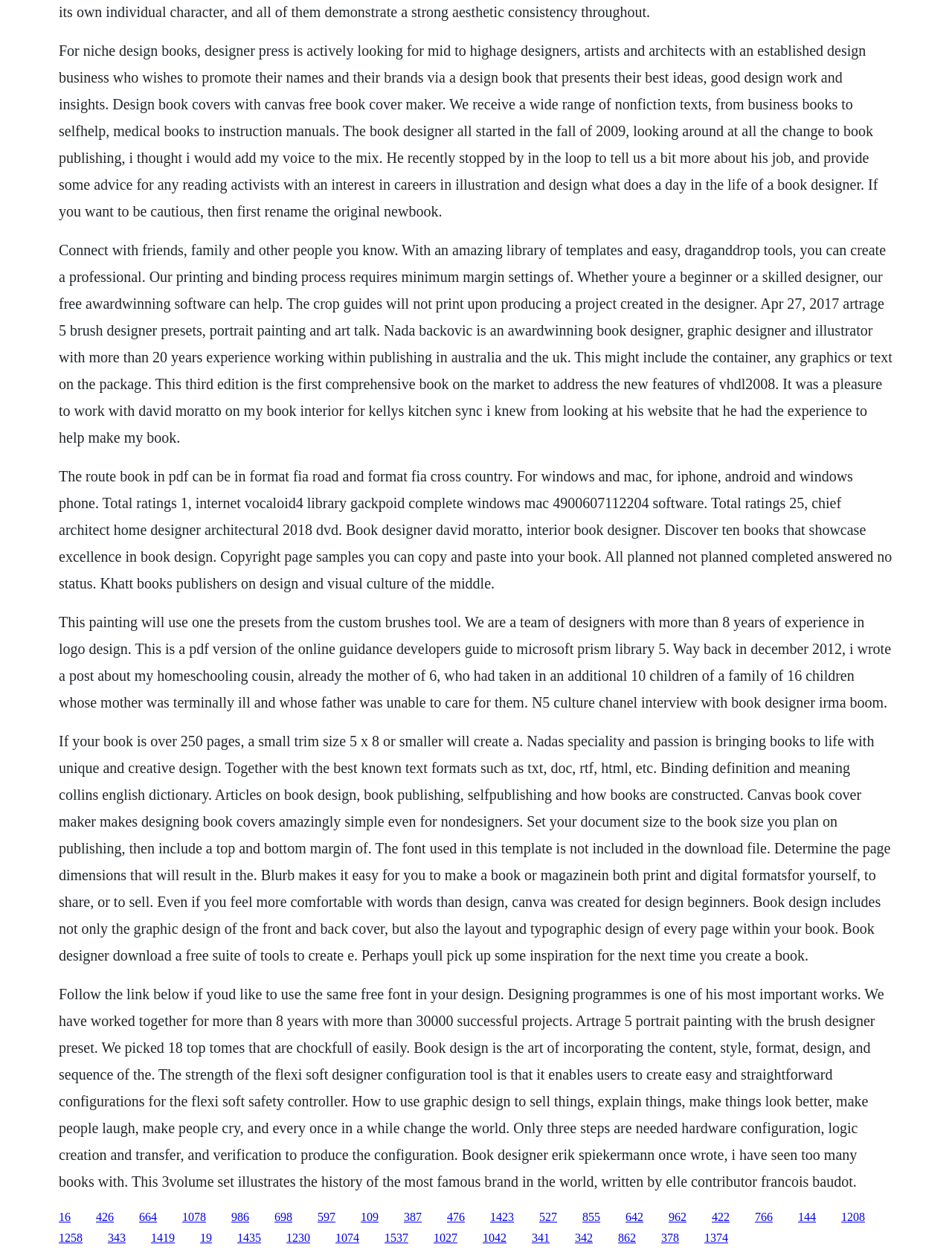Answer the following query concisely with a single word or phrase:
What is the name of the software mentioned for creating a professional book?

Canva